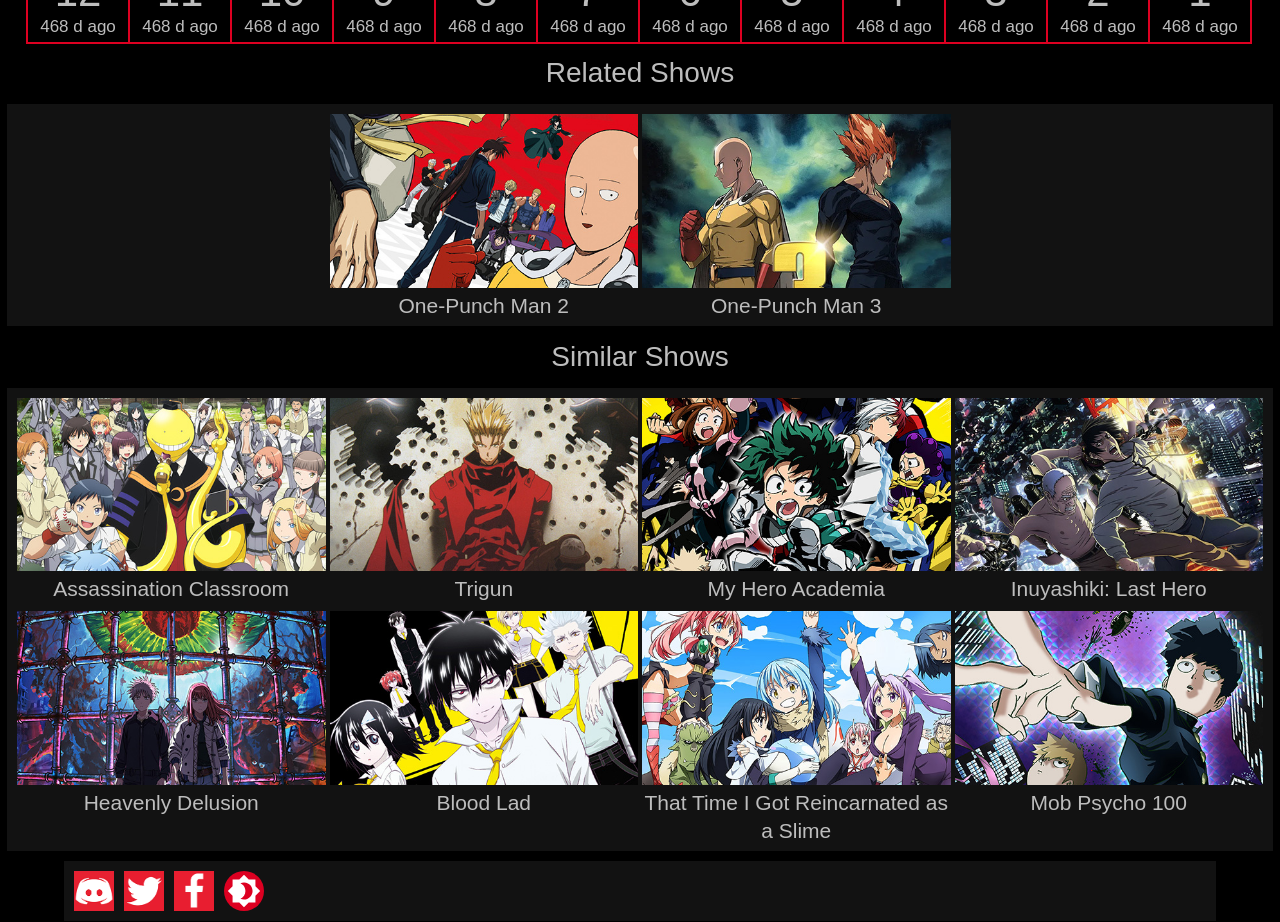Locate the bounding box of the UI element based on this description: "alt="Trigun"". Provide four float numbers between 0 and 1 as [left, top, right, bottom].

[0.257, 0.506, 0.498, 0.54]